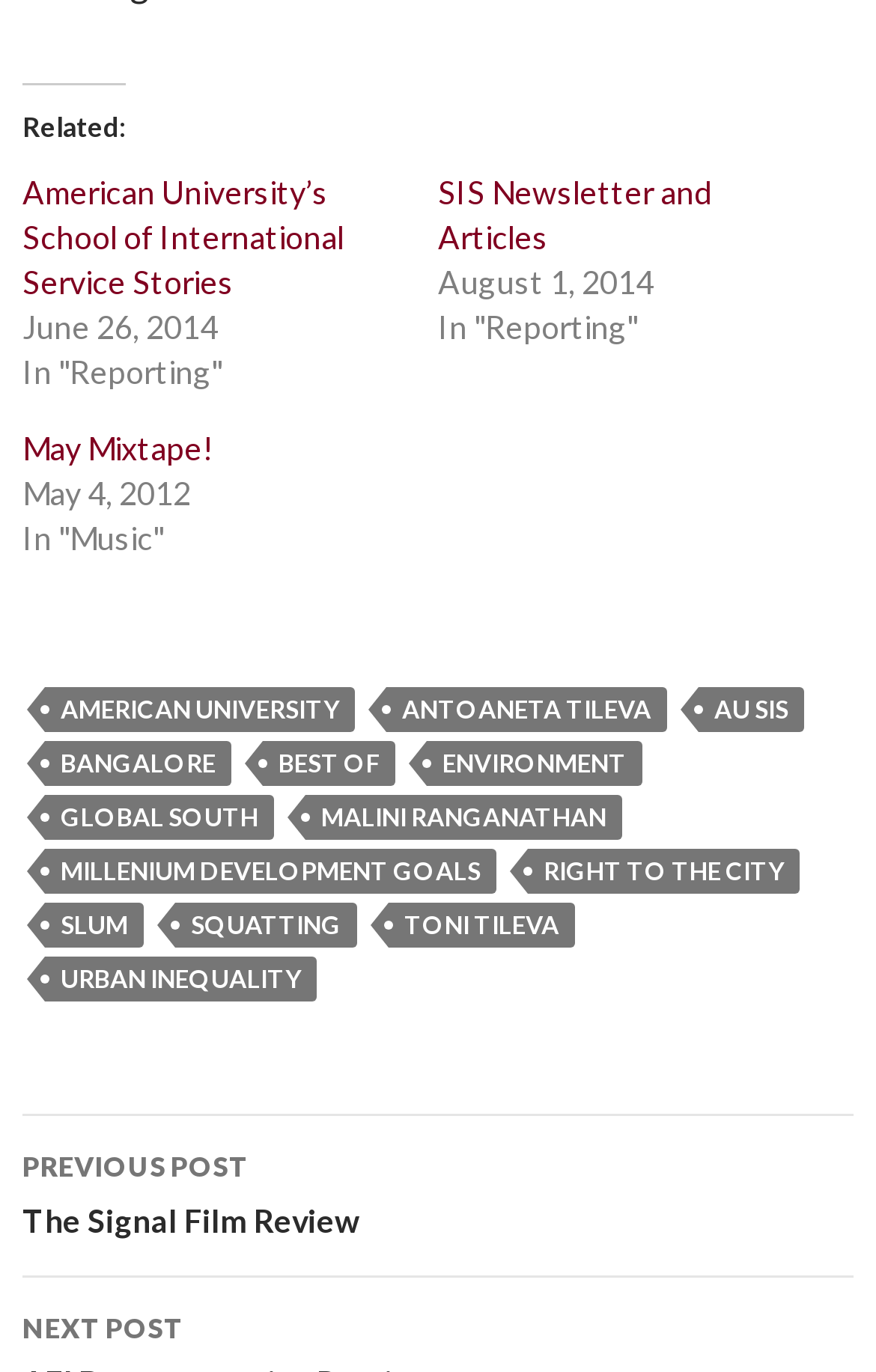Using the information in the image, could you please answer the following question in detail:
What is the title of the previous post?

I found the title of the previous post by looking at the link element 'PREVIOUS POST The Signal Film Review'.